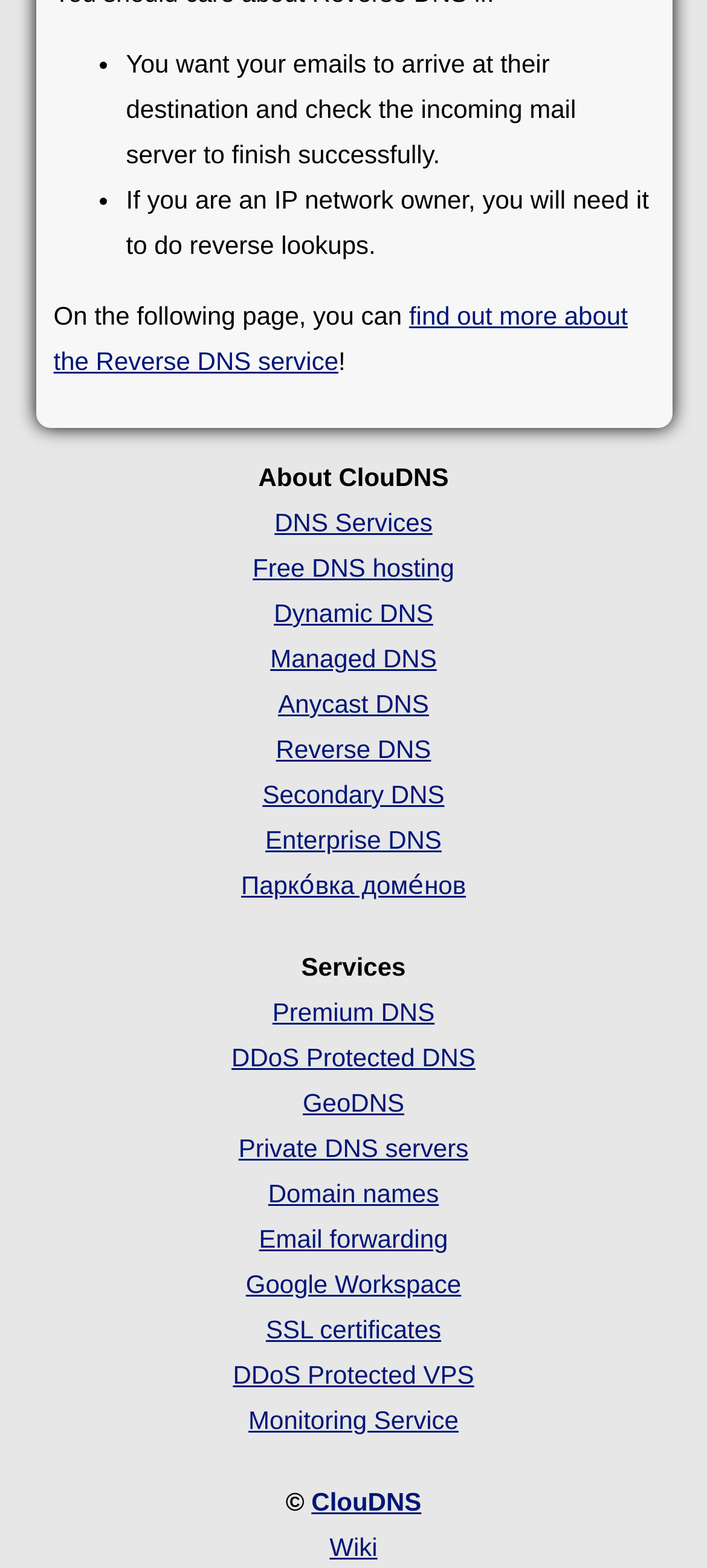What is the purpose of reverse DNS?
Refer to the image and give a detailed answer to the query.

The webpage mentions that if you are an IP network owner, you will need reverse DNS to do reverse lookups, implying that the purpose of reverse DNS is to facilitate this process for IP network owners.